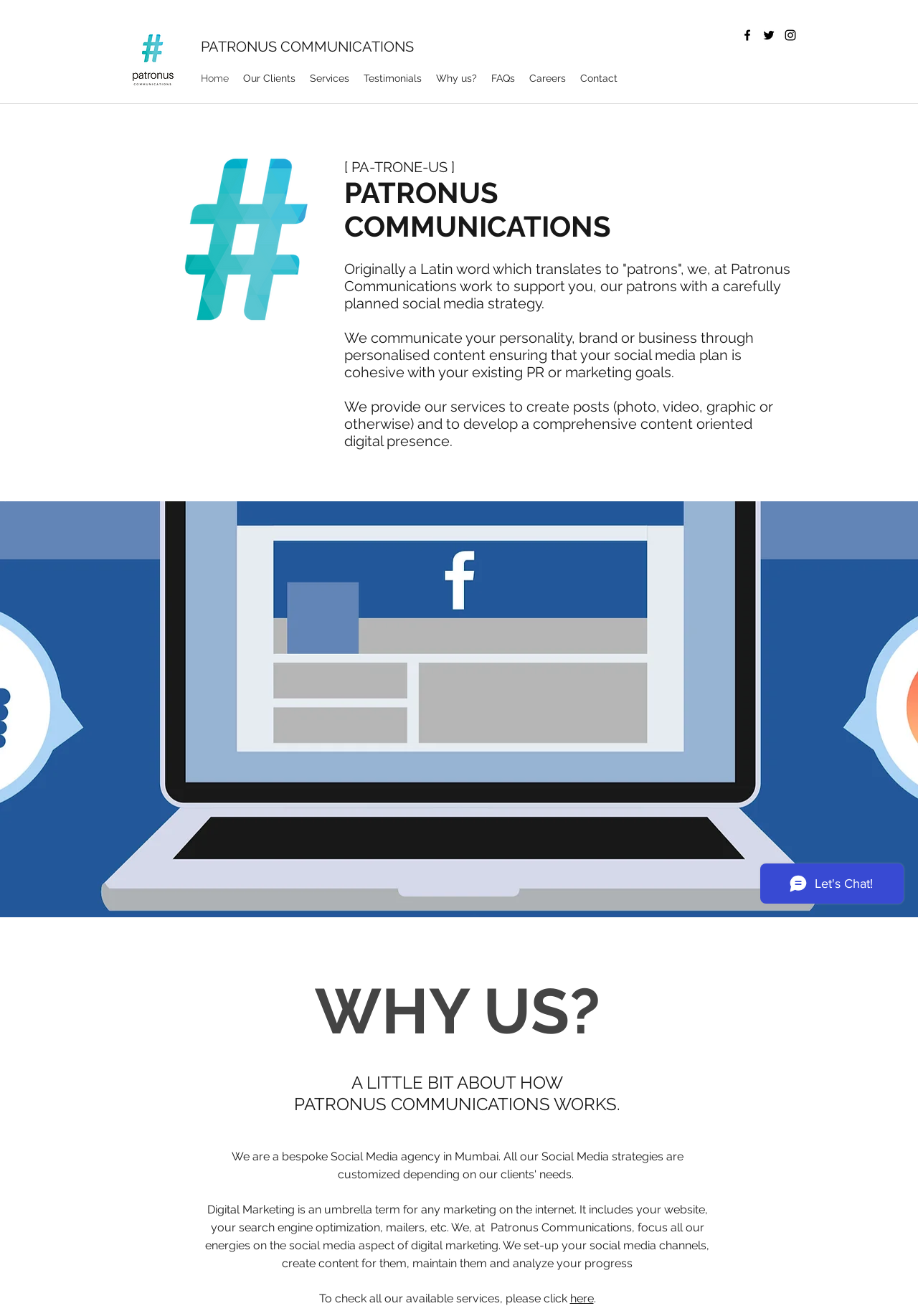Can you specify the bounding box coordinates for the region that should be clicked to fulfill this instruction: "Click on the 'Home' link".

[0.211, 0.051, 0.257, 0.068]